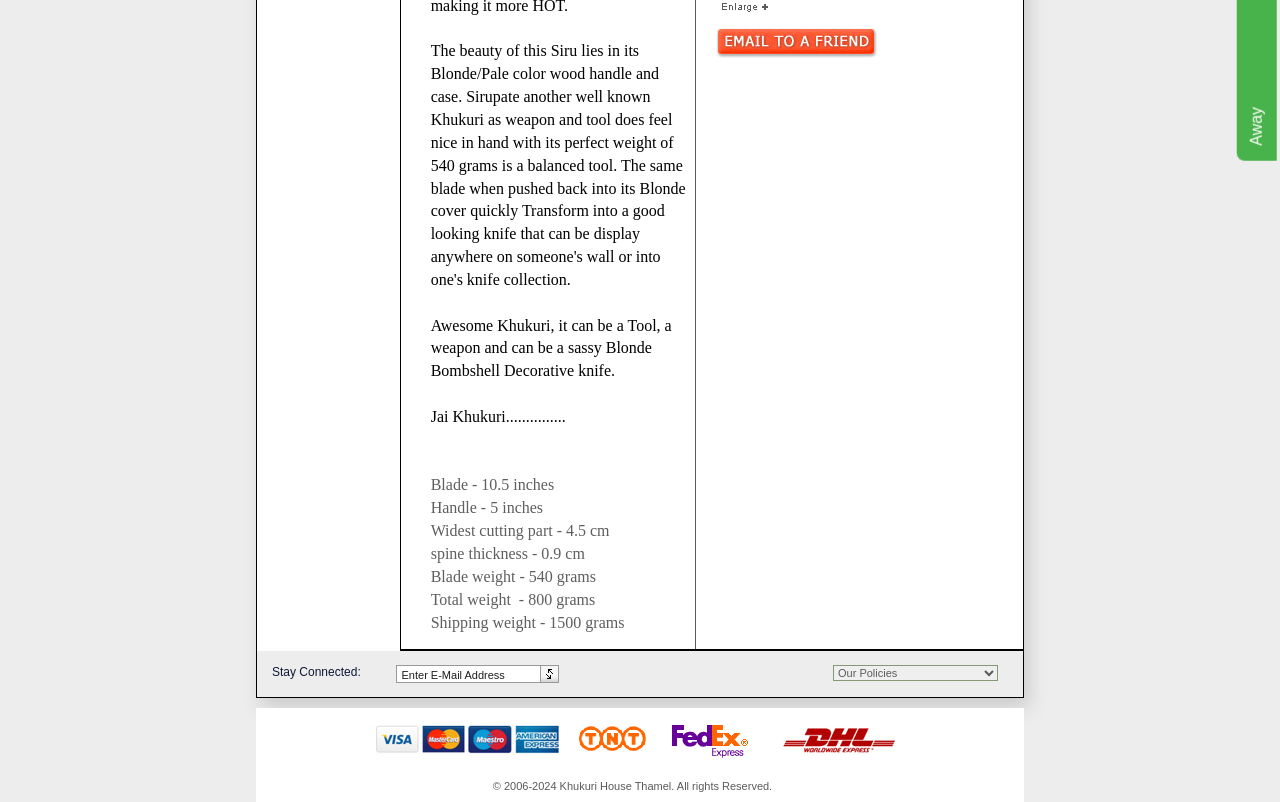Find the bounding box coordinates for the UI element that matches this description: "alt="FedEx"".

[0.515, 0.913, 0.593, 0.928]